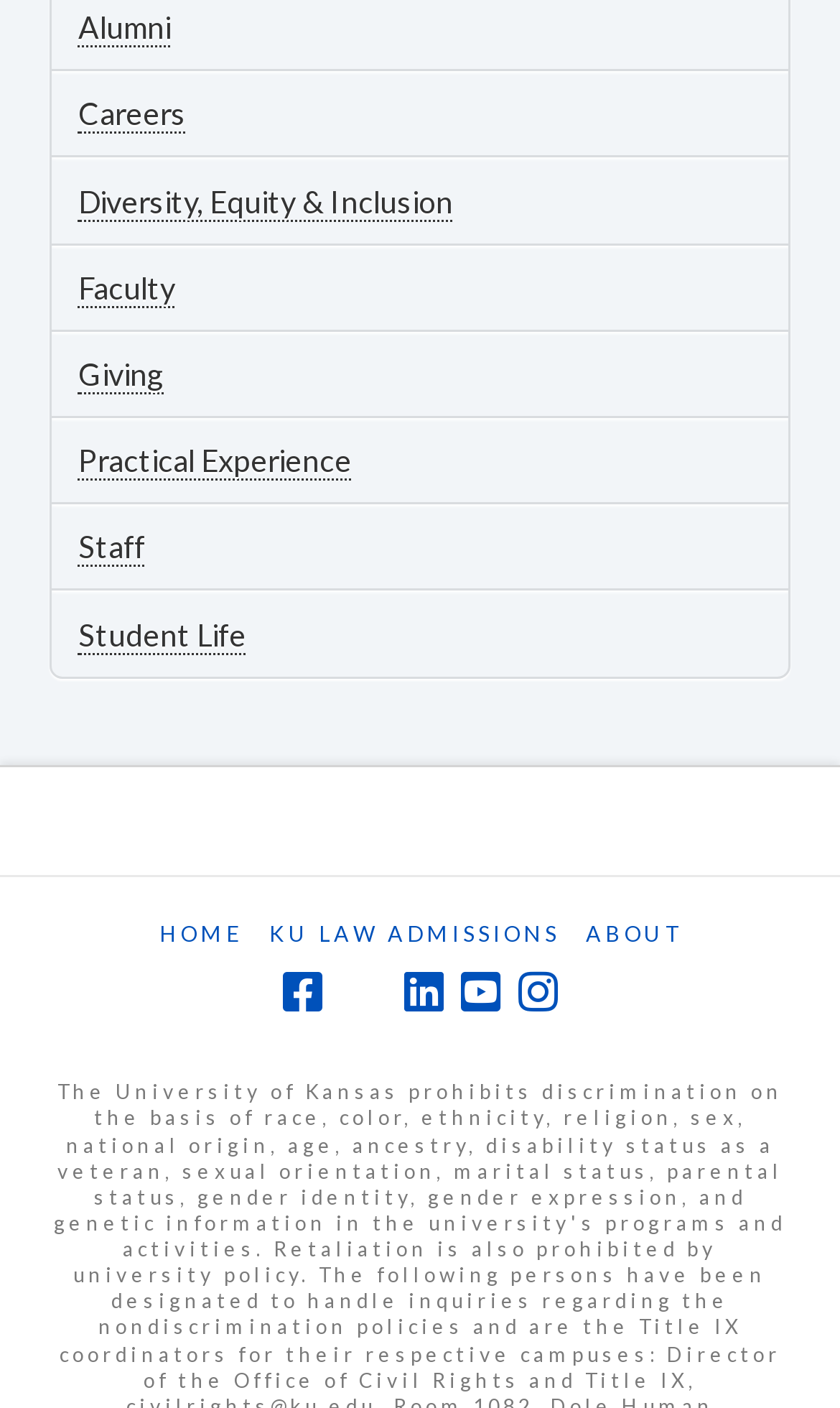Please determine the bounding box coordinates of the element to click on in order to accomplish the following task: "Learn about Diversity, Equity & Inclusion". Ensure the coordinates are four float numbers ranging from 0 to 1, i.e., [left, top, right, bottom].

[0.093, 0.129, 0.539, 0.157]